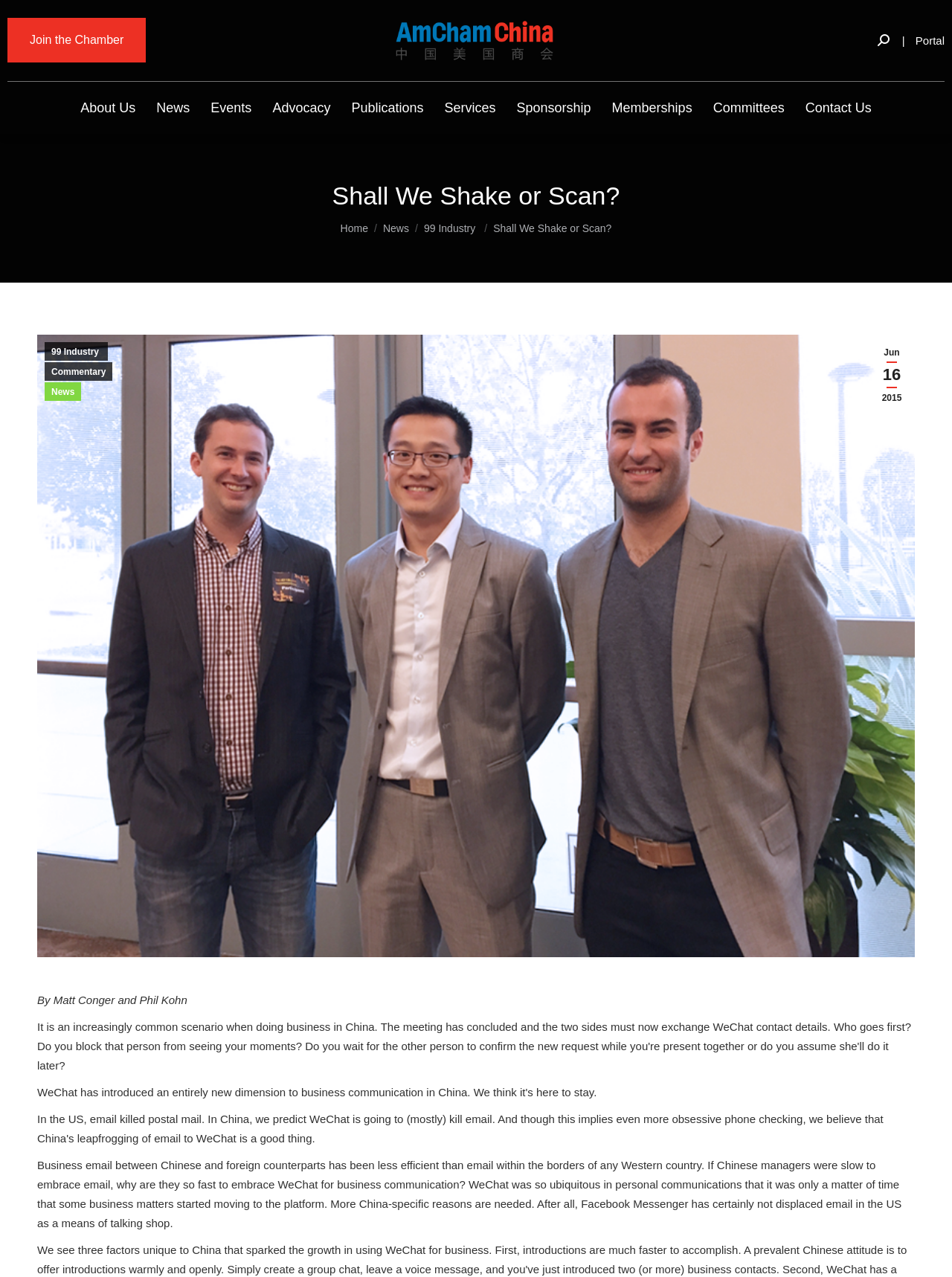Explain the contents of the webpage comprehensively.

The webpage appears to be an article page from AmCham China, a chamber of commerce website. At the top left, there is a logo of AmCham China, which is an image linked to the organization's homepage. Next to the logo, there is a link to "Join the Chamber". On the top right, there is a search bar and a link to "Portal". 

Below the top bar, there is a navigation menu with several links, including "About Us", "News", "Events", "Advocacy", "Publications", "Services", "Sponsorship", "Memberships", "Committees", and "Contact Us". These links have a popup menu, indicating that they lead to subcategories or further information.

The main content of the page is an article titled "Shall We Shake or Scan?", which is a commentary on the use of WeChat for business communication in China. The article is written by Matt Conger and Phil Kohn, and it discusses the reasons why Chinese managers have been quick to adopt WeChat for business purposes. The article is divided into paragraphs, with a brief introduction followed by a more in-depth analysis of the topic.

To the right of the article title, there is a link to the publication date, "Jun 16 2015", and a series of links to related categories, including "99 Industry", "Commentary", and "News". Below the article, there is a "Go to Top" link, which allows users to quickly navigate back to the top of the page.

Throughout the page, there are several images, including the AmCham China logo, a search icon, and an image accompanying the article. The overall layout of the page is clean and easy to navigate, with clear headings and concise text.